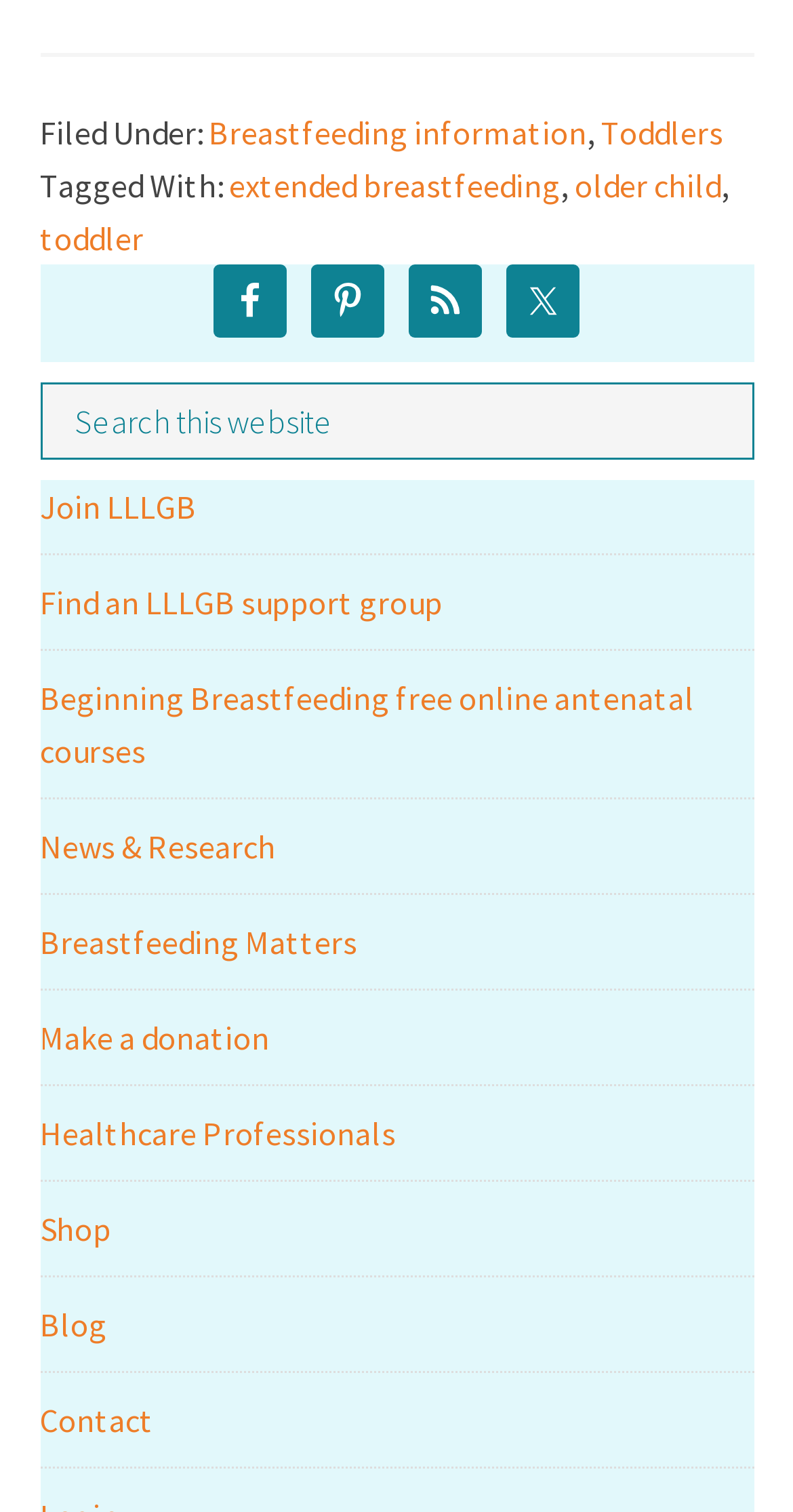Find and indicate the bounding box coordinates of the region you should select to follow the given instruction: "Make a donation".

[0.05, 0.673, 0.34, 0.7]